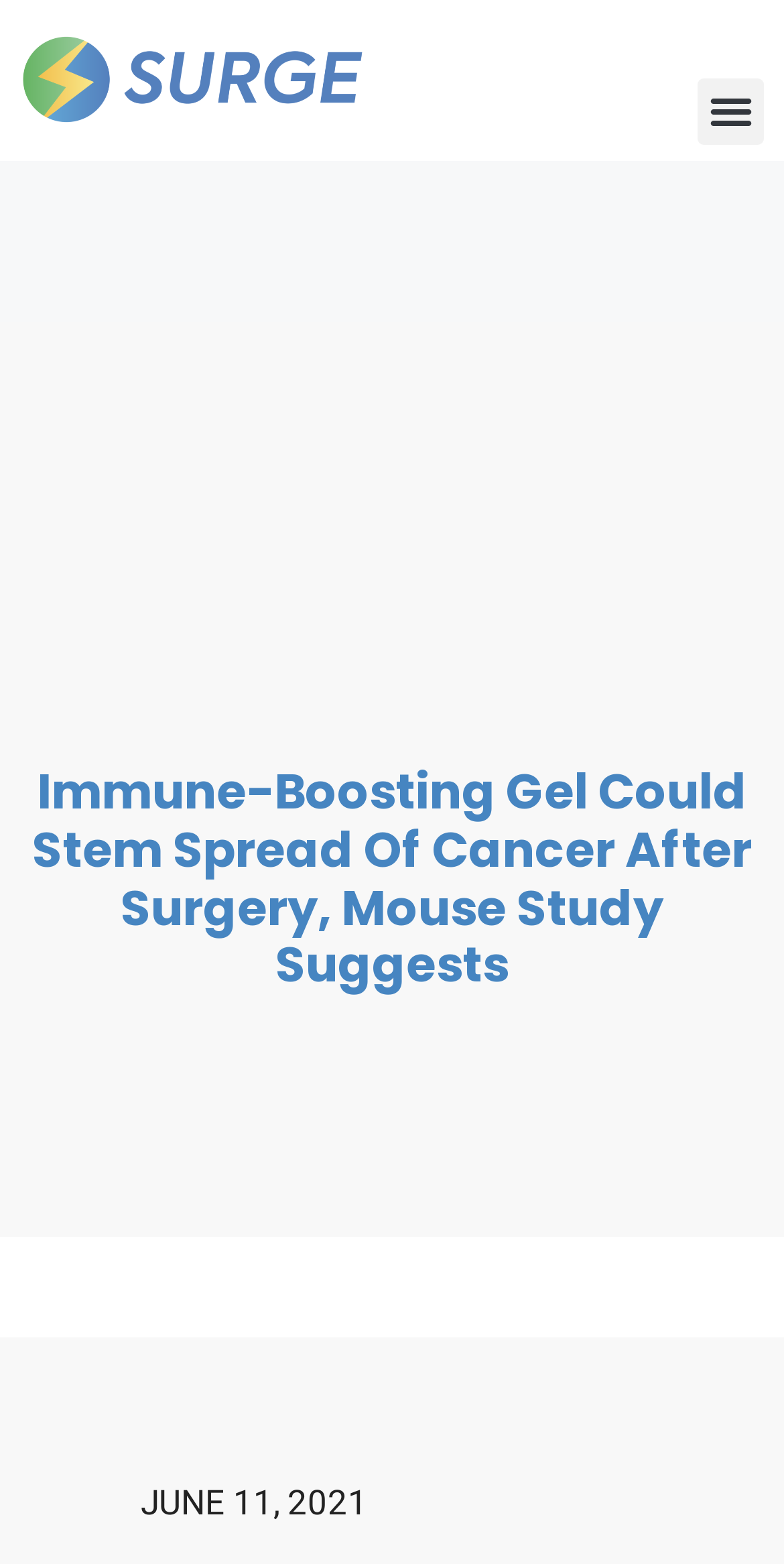Provide the bounding box coordinates of the HTML element this sentence describes: "Menu".

[0.89, 0.05, 0.974, 0.092]